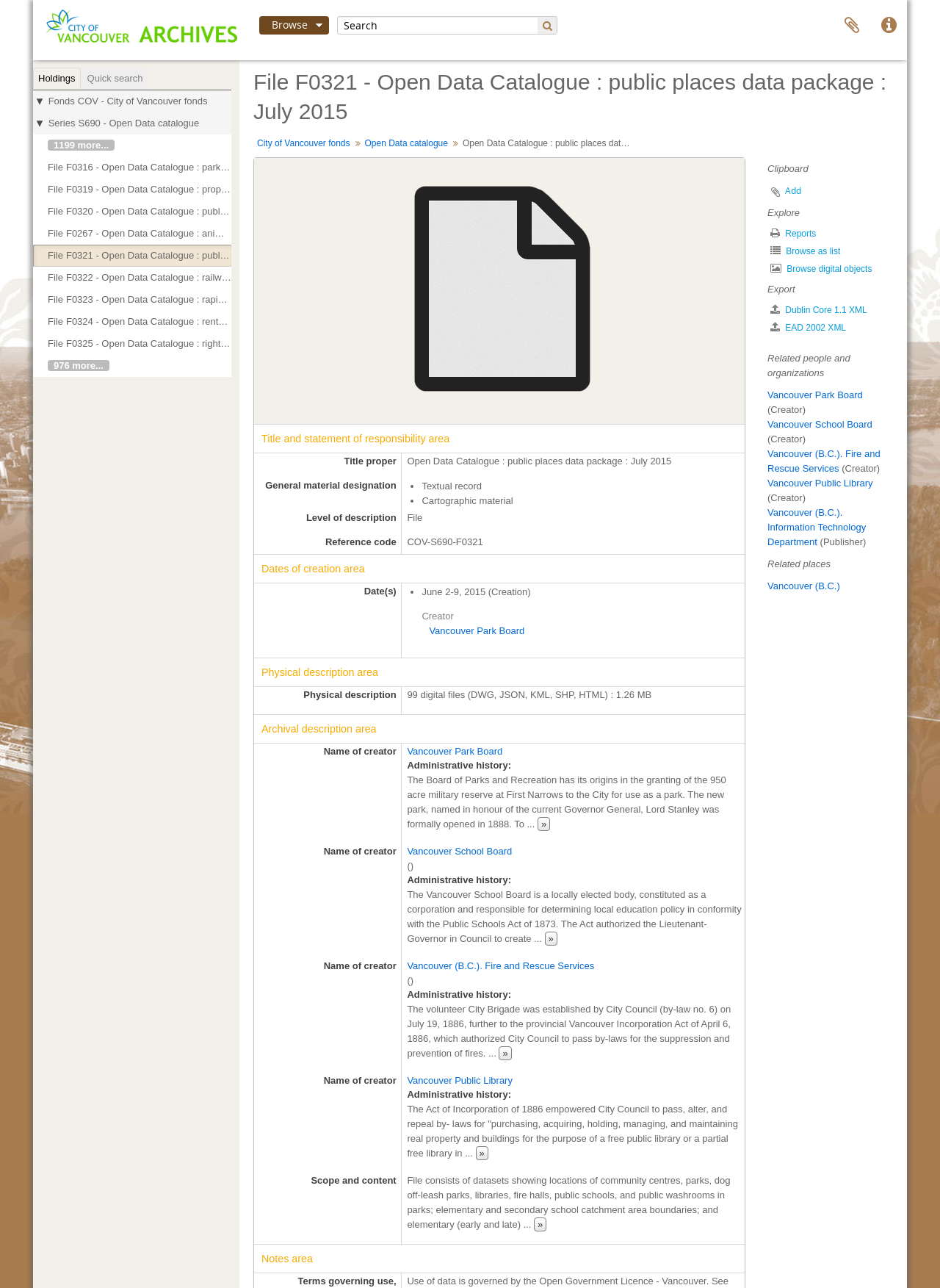Identify the bounding box coordinates for the element that needs to be clicked to fulfill this instruction: "Open original Digital object". Provide the coordinates in the format of four float numbers between 0 and 1: [left, top, right, bottom].

[0.419, 0.134, 0.644, 0.318]